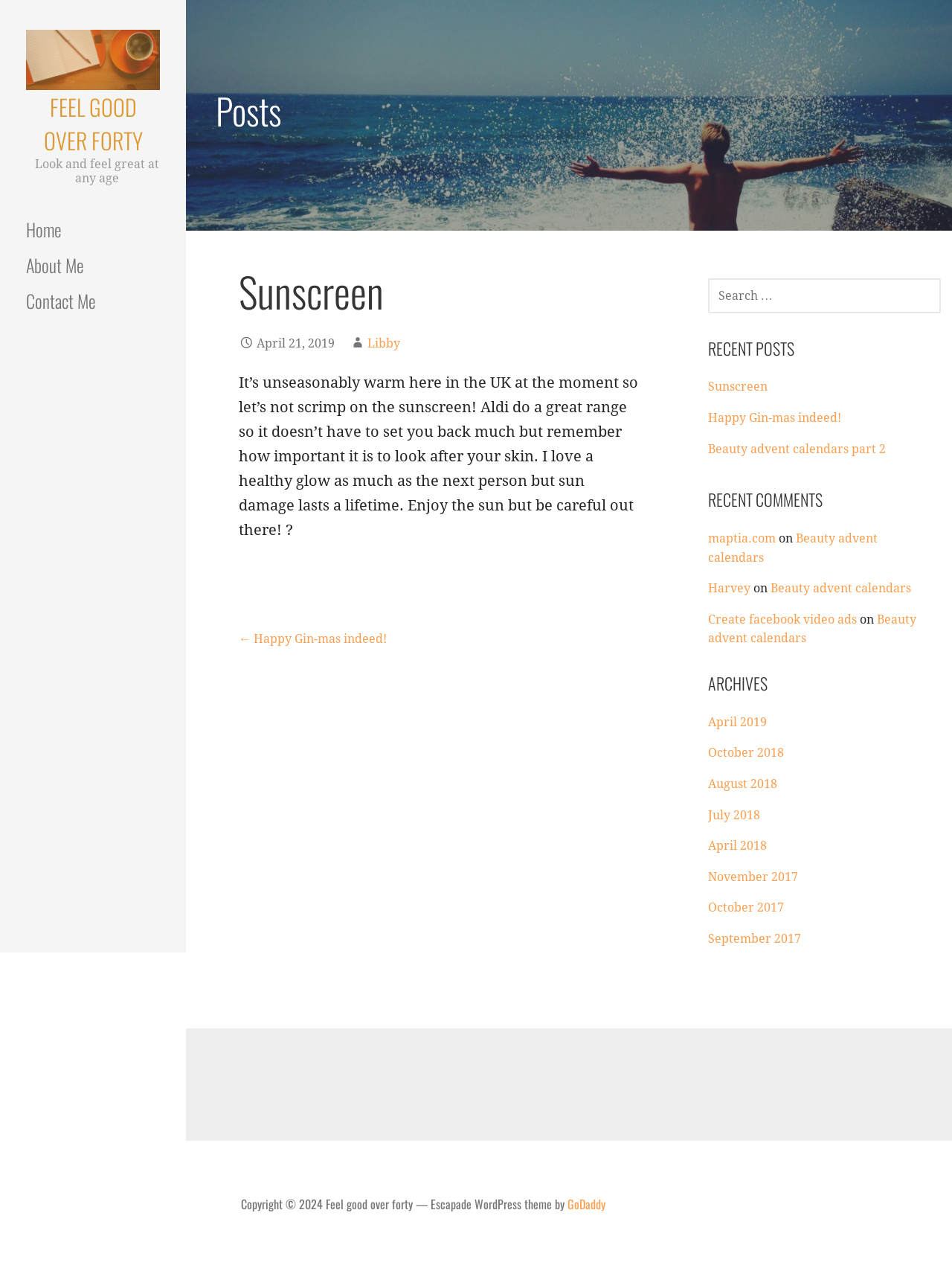Using the element description: "Contact Me", determine the bounding box coordinates for the specified UI element. The coordinates should be four float numbers between 0 and 1, [left, top, right, bottom].

[0.0, 0.224, 0.195, 0.252]